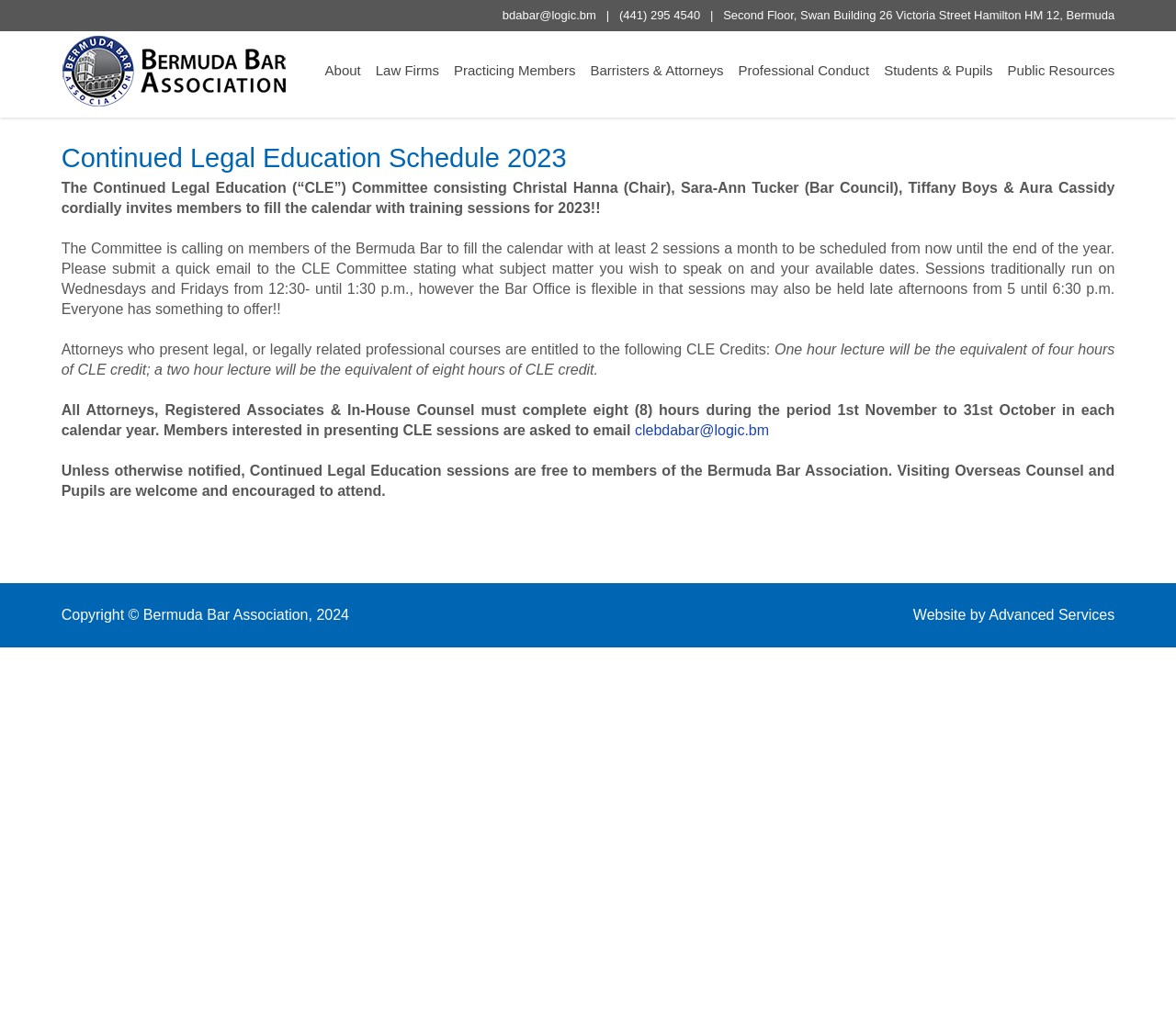Indicate the bounding box coordinates of the element that must be clicked to execute the instruction: "Contact the CLE Committee via email". The coordinates should be given as four float numbers between 0 and 1, i.e., [left, top, right, bottom].

[0.427, 0.008, 0.507, 0.022]